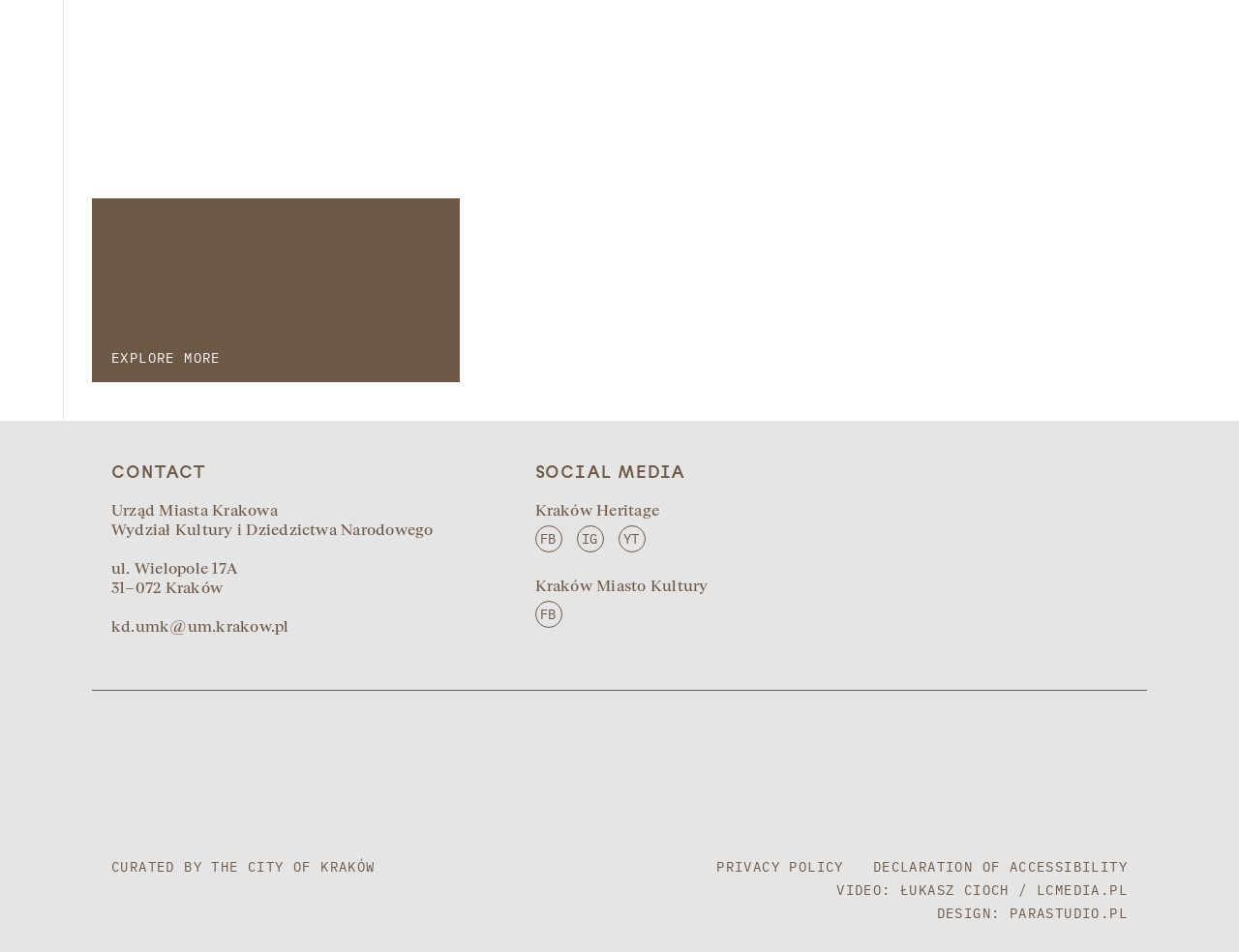Determine the bounding box coordinates for the region that must be clicked to execute the following instruction: "Click on the link to explore Krakow in international organizations".

[0.09, 0.223, 0.34, 0.386]